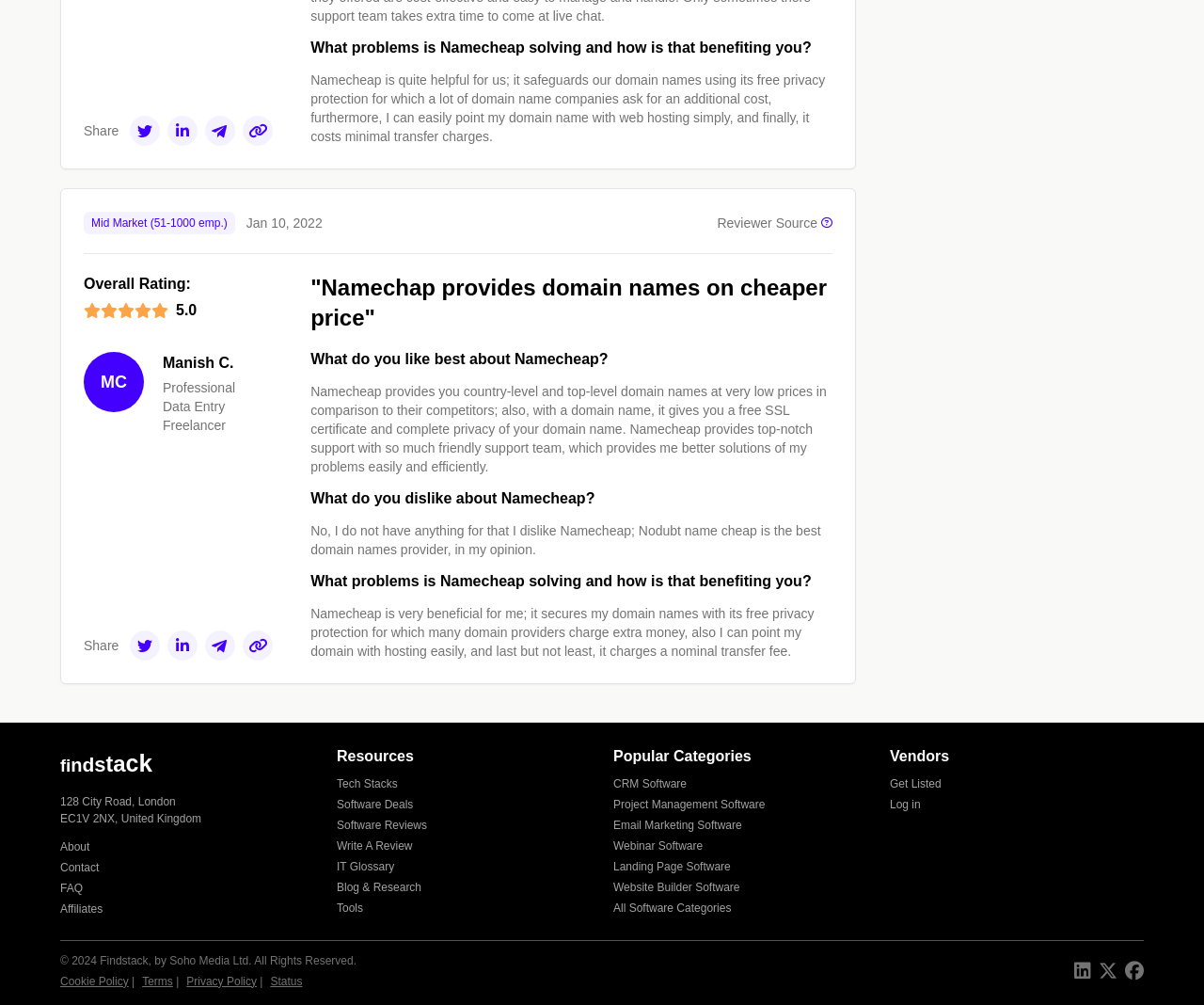Identify and provide the bounding box coordinates of the UI element described: "Privacy Policy". The coordinates should be formatted as [left, top, right, bottom], with each number being a float between 0 and 1.

[0.155, 0.97, 0.213, 0.983]